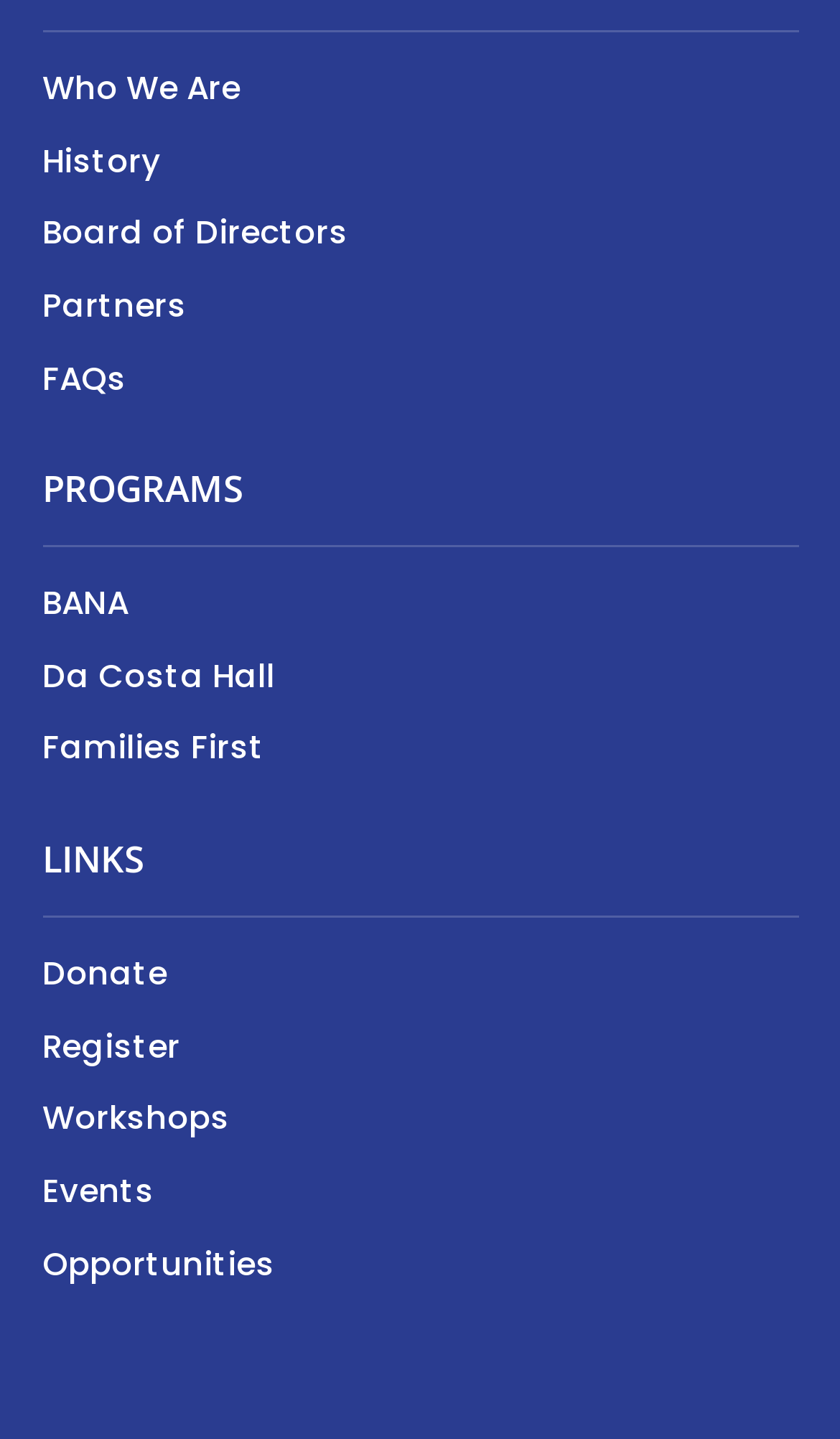Specify the bounding box coordinates for the region that must be clicked to perform the given instruction: "view programs".

[0.05, 0.322, 0.288, 0.357]